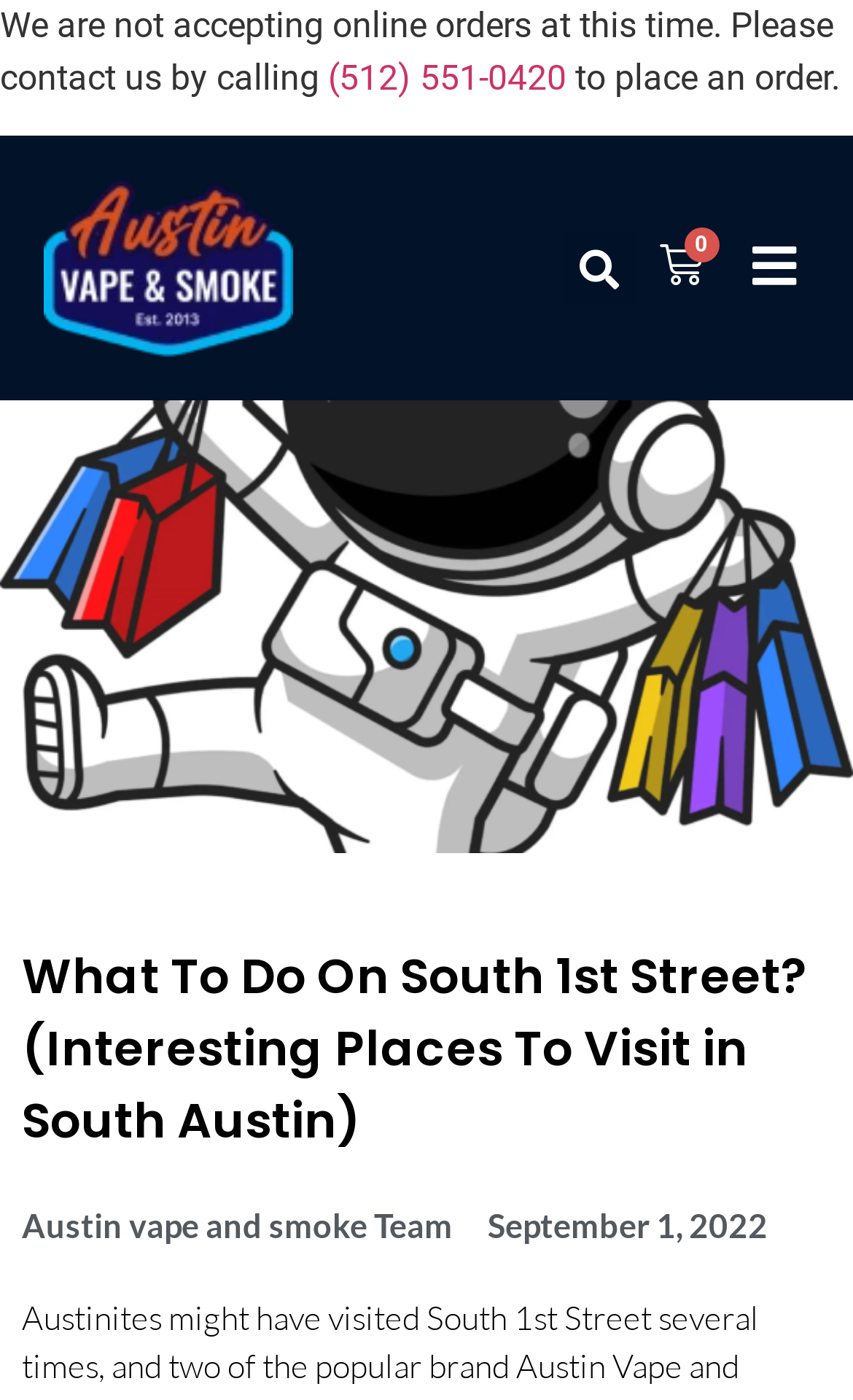Please respond to the question using a single word or phrase:
What is the name of the team mentioned on the webpage?

Austin vape and smoke Team